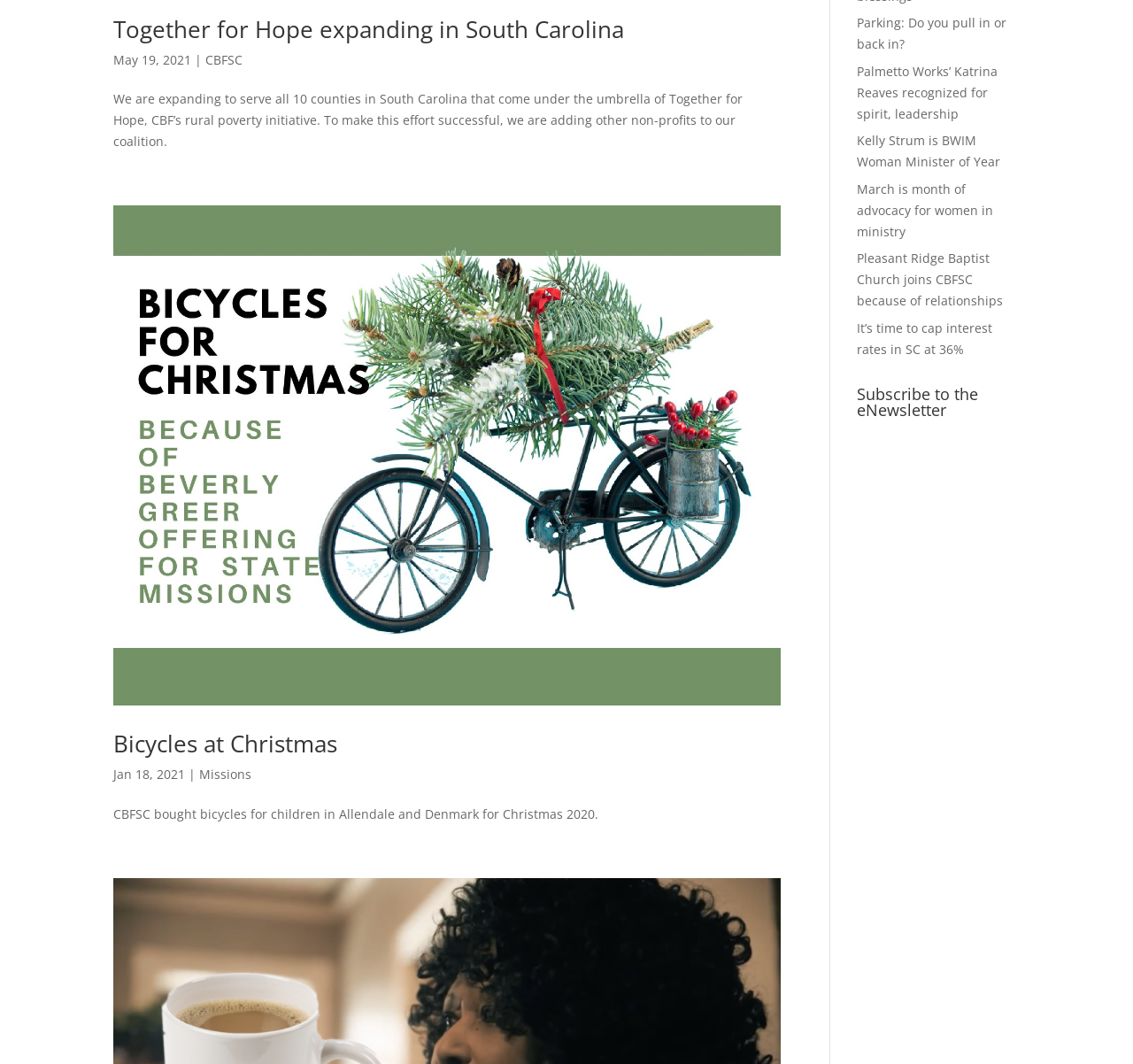Based on the element description: "Bicycles at Christmas", identify the bounding box coordinates for this UI element. The coordinates must be four float numbers between 0 and 1, listed as [left, top, right, bottom].

[0.1, 0.684, 0.298, 0.714]